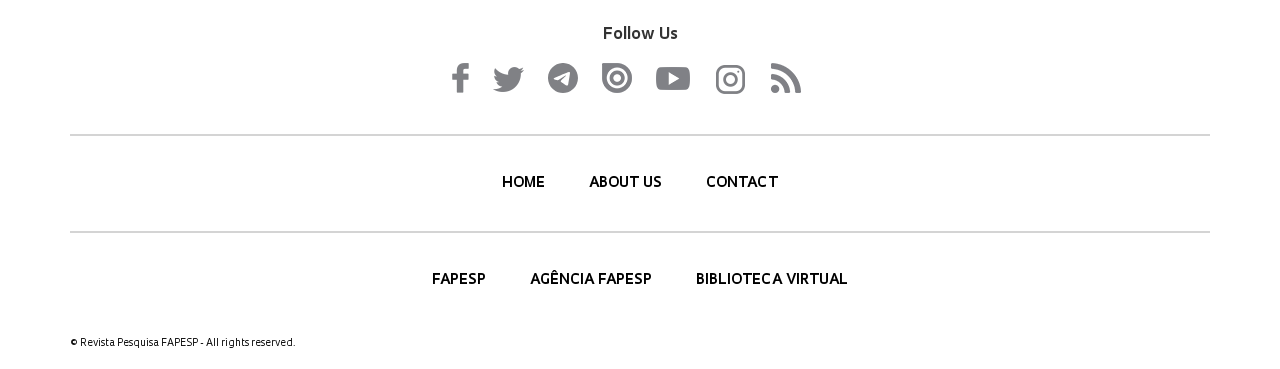Show the bounding box coordinates of the region that should be clicked to follow the instruction: "Contact us."

[0.552, 0.478, 0.608, 0.518]